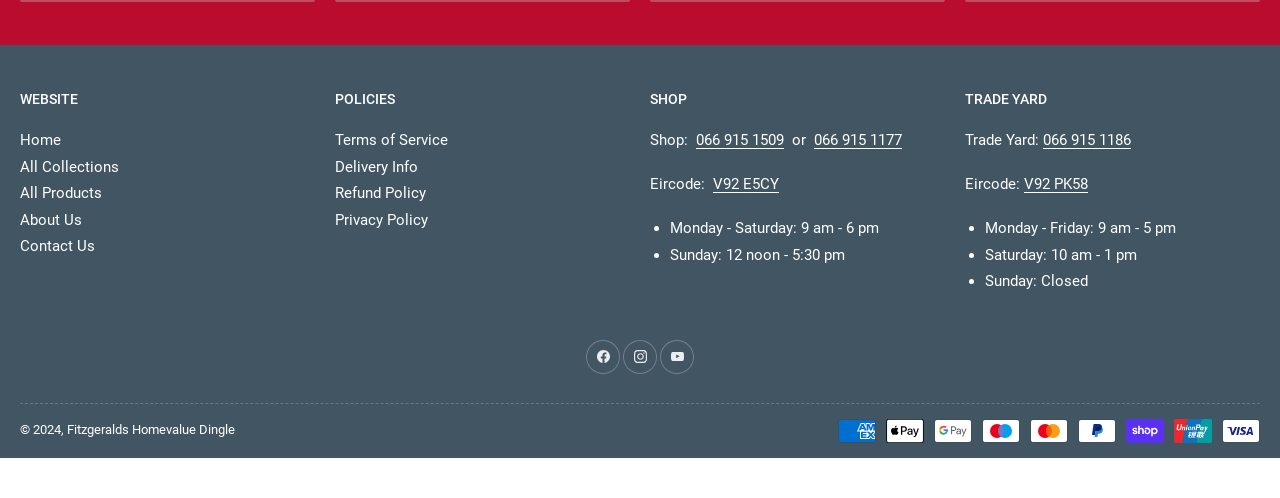Using the format (top-left x, top-left y, bottom-right x, bottom-right y), provide the bounding box coordinates for the described UI element. All values should be floating point numbers between 0 and 1: Terms of Service

[0.262, 0.344, 0.35, 0.38]